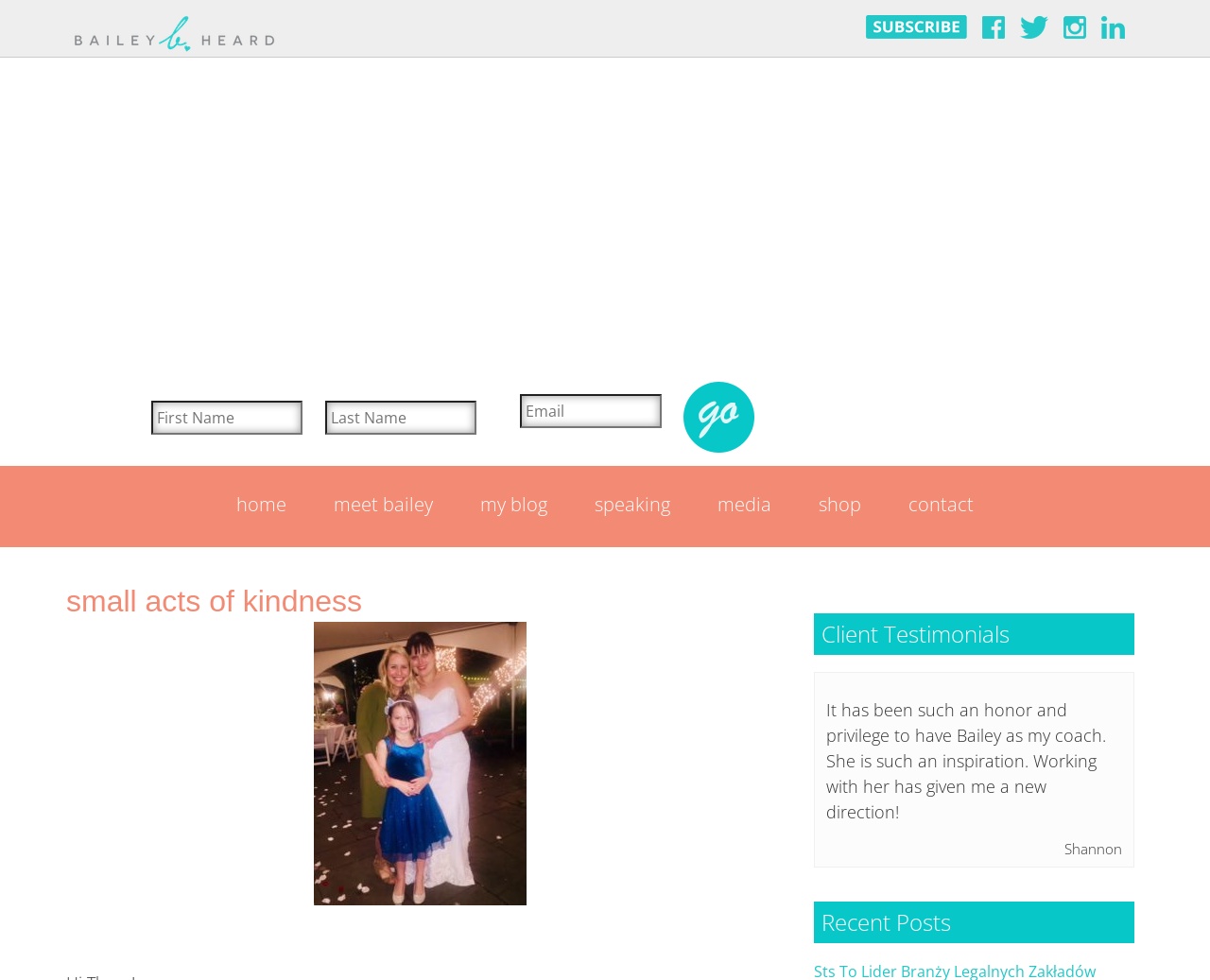Please give a succinct answer using a single word or phrase:
How many links are there in the navigation menu?

7